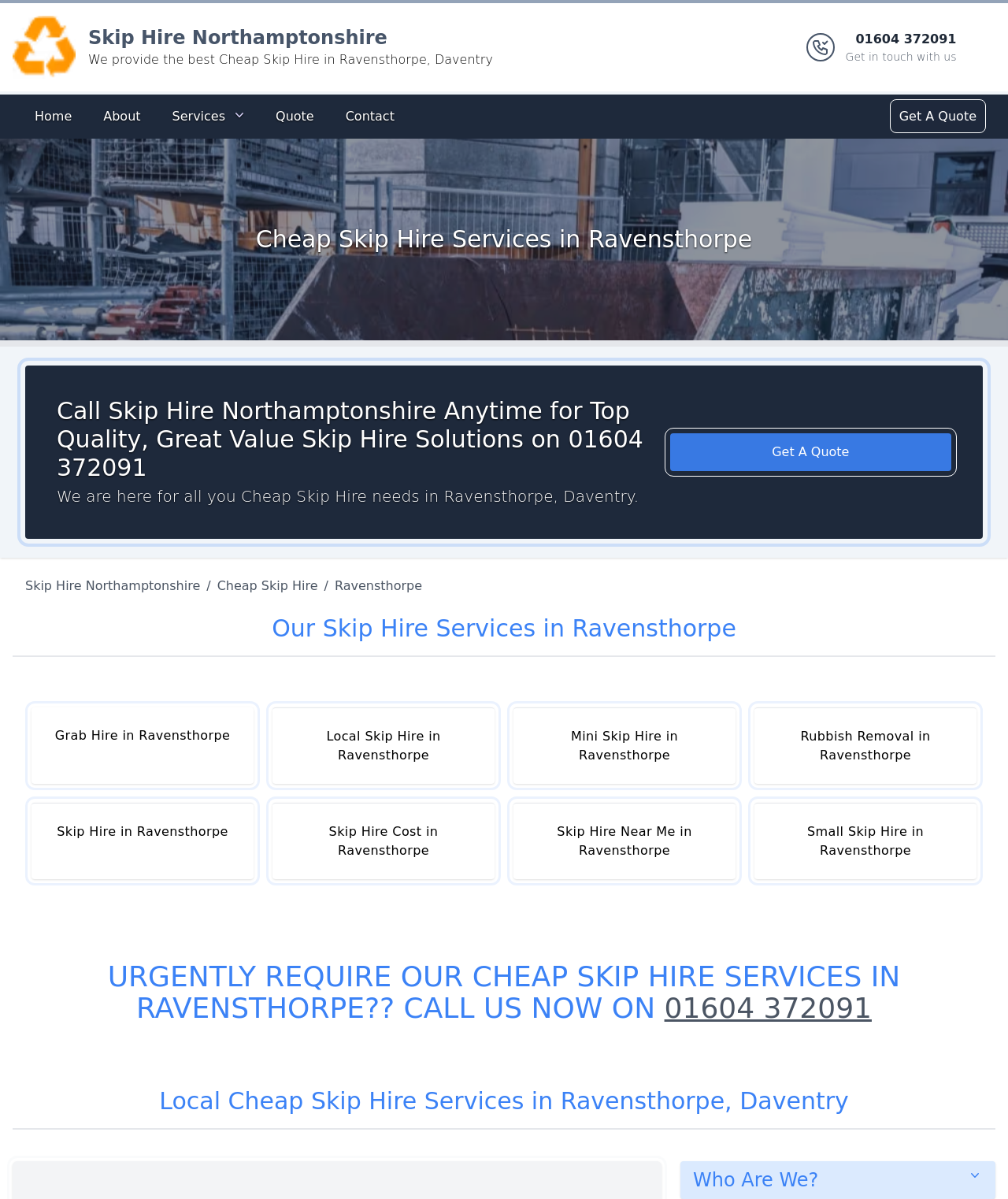Please provide a comprehensive response to the question below by analyzing the image: 
Where is Skip Hire Northamptonshire located?

I found the location by looking at the heading 'Cheap Skip Hire in Ravensthorpe, Daventry' which mentions the location Daventry.